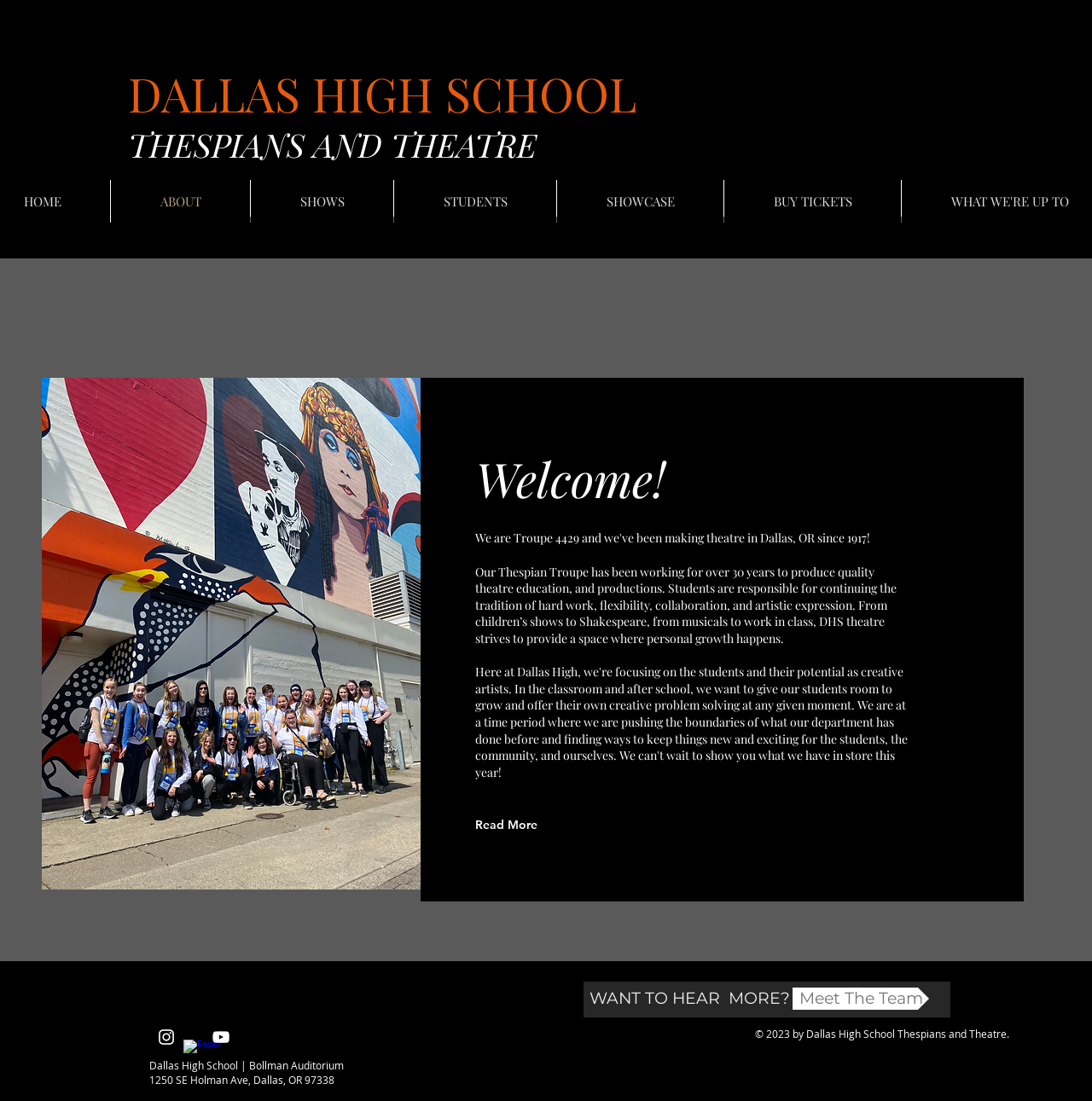Generate the main heading text from the webpage.

DALLAS HIGH SCHOOL
THESPIANS AND THEATRE